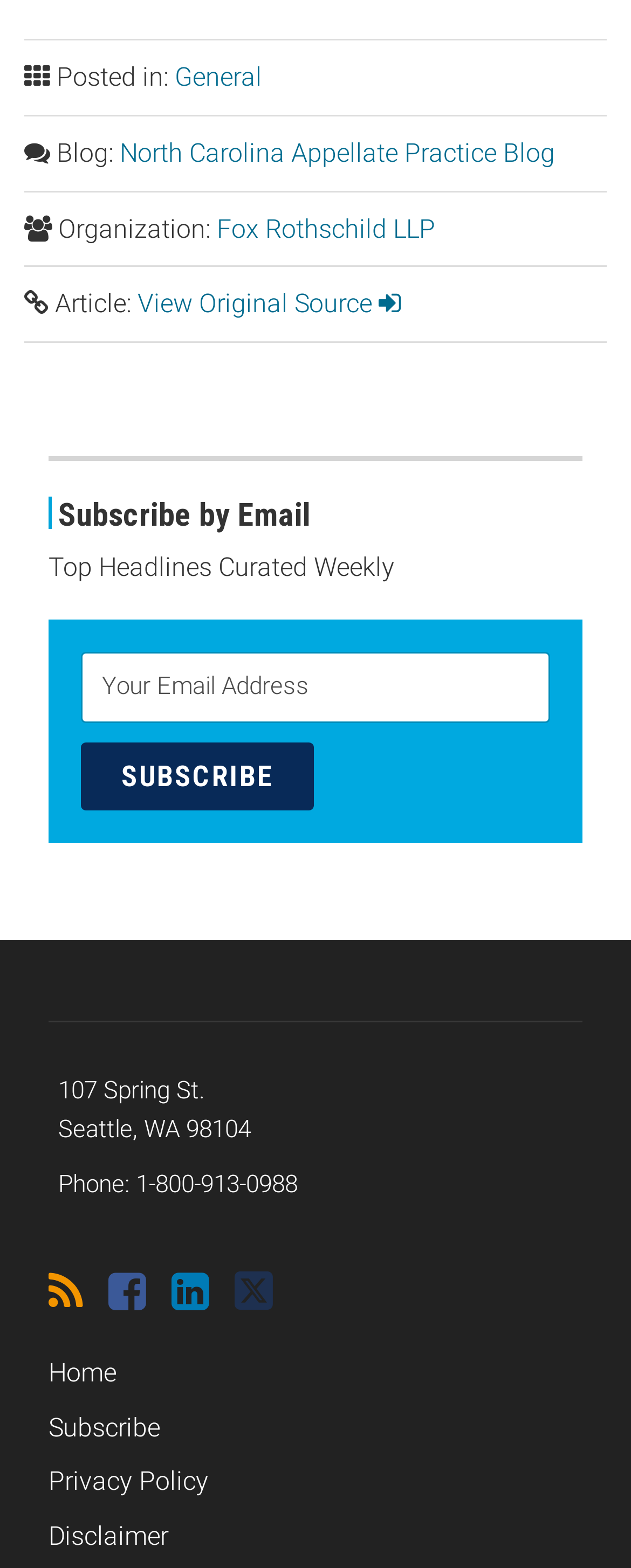Please identify the bounding box coordinates of the element that needs to be clicked to perform the following instruction: "Go to home page".

[0.077, 0.866, 0.185, 0.885]